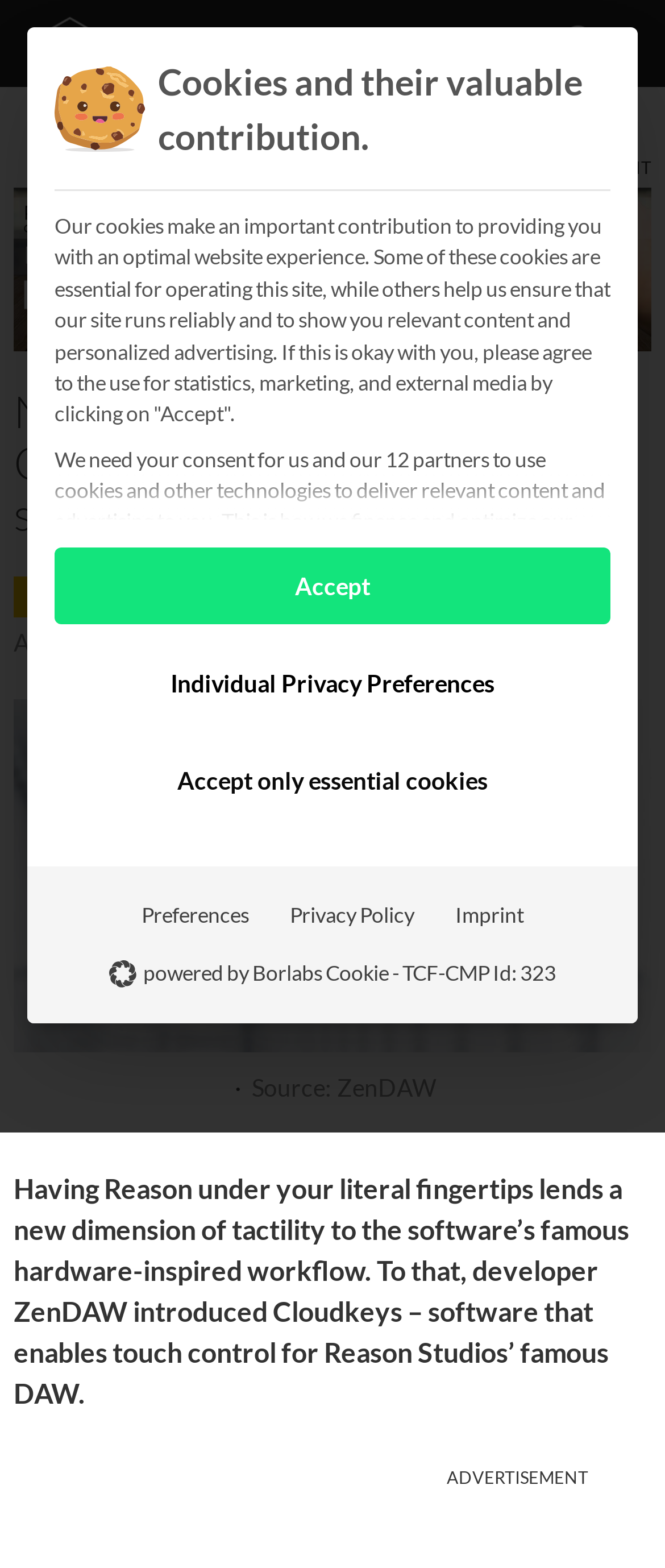Please determine the bounding box coordinates of the area that needs to be clicked to complete this task: 'Click the X link'. The coordinates must be four float numbers between 0 and 1, formatted as [left, top, right, bottom].

[0.478, 0.789, 0.547, 0.818]